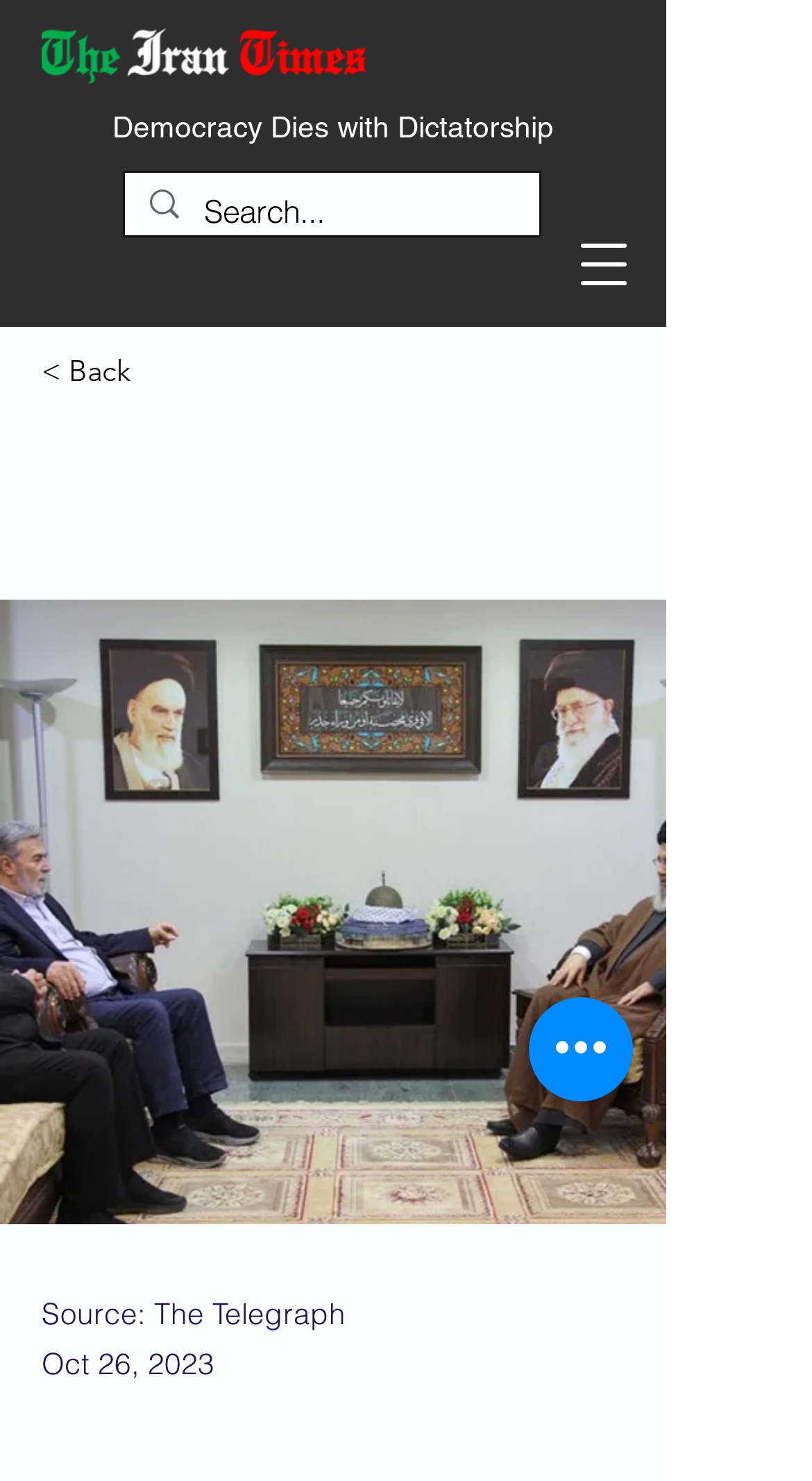Use one word or a short phrase to answer the question provided: 
What is the logo on the top left?

IT logo